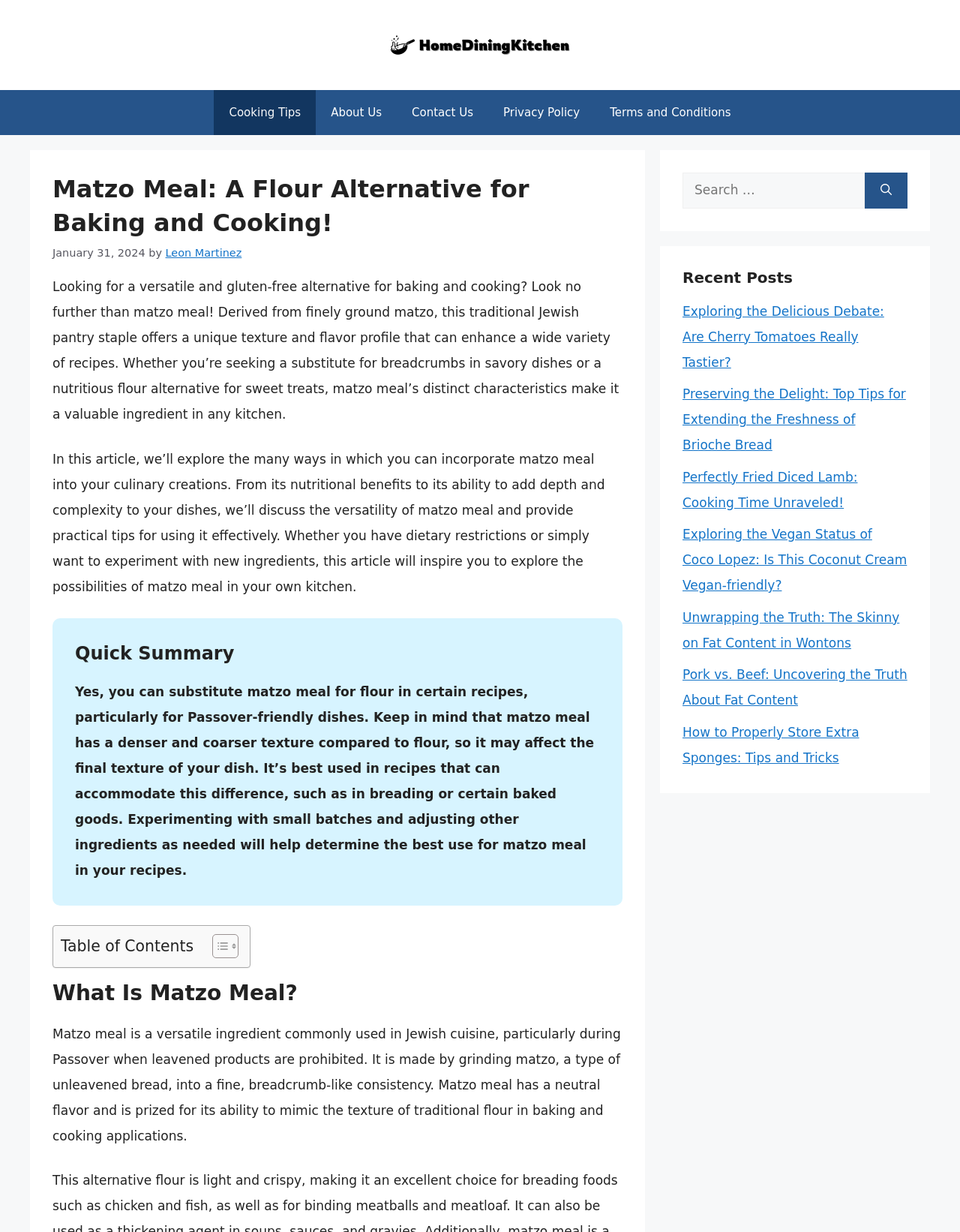Please locate the bounding box coordinates for the element that should be clicked to achieve the following instruction: "Read the article about matzo meal". Ensure the coordinates are given as four float numbers between 0 and 1, i.e., [left, top, right, bottom].

[0.055, 0.227, 0.645, 0.343]